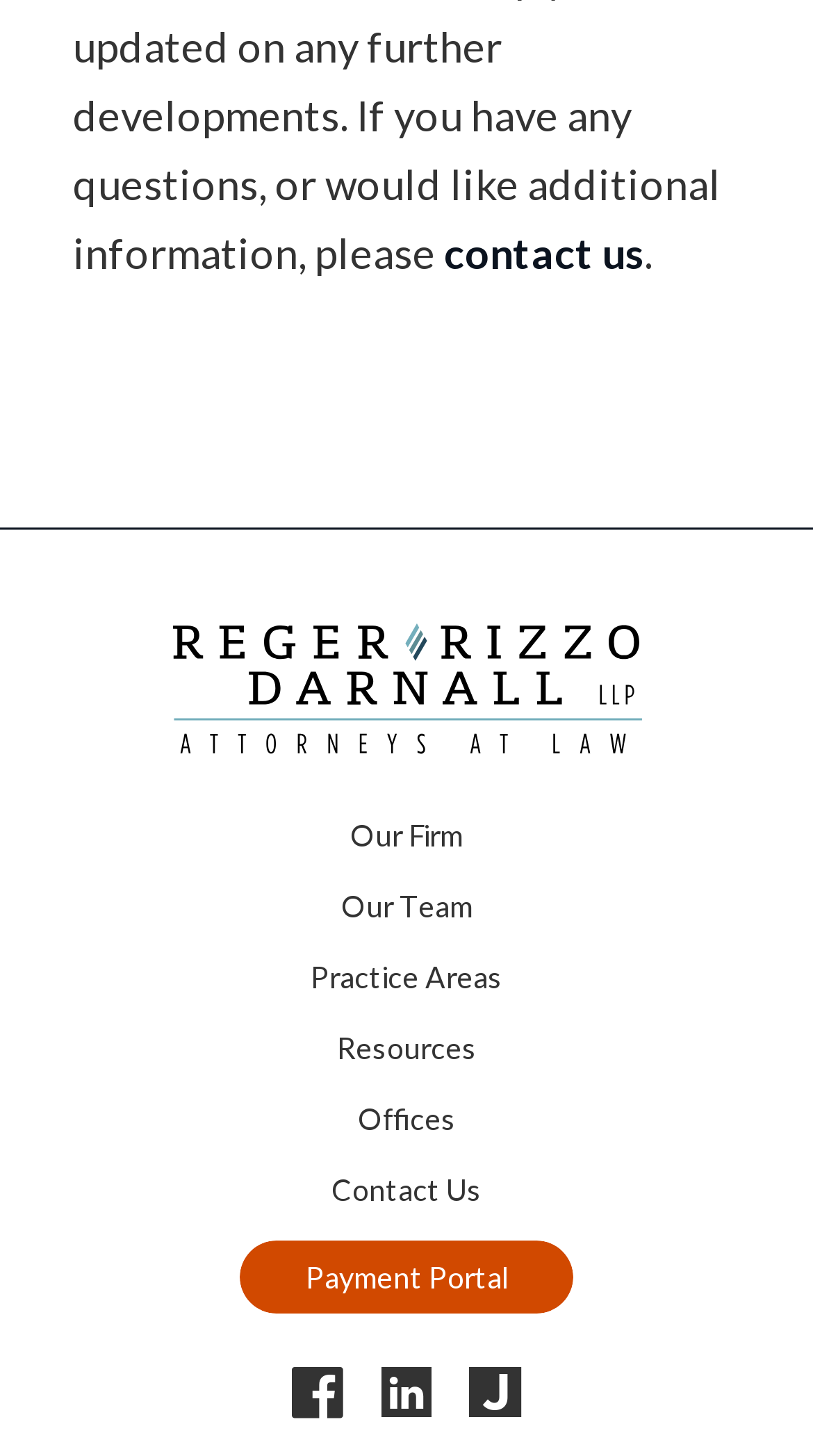How many menu items are in the footer navigation?
Examine the image closely and answer the question with as much detail as possible.

The footer navigation has 9 menu items, which can be counted by looking at the menuitem elements within the menubar element. These menu items are 'Our Firm', 'Our Team', 'Practice Areas', 'Resources', 'Offices', 'Contact Us', 'Payment Portal', 'F', 'L', and 'J'.